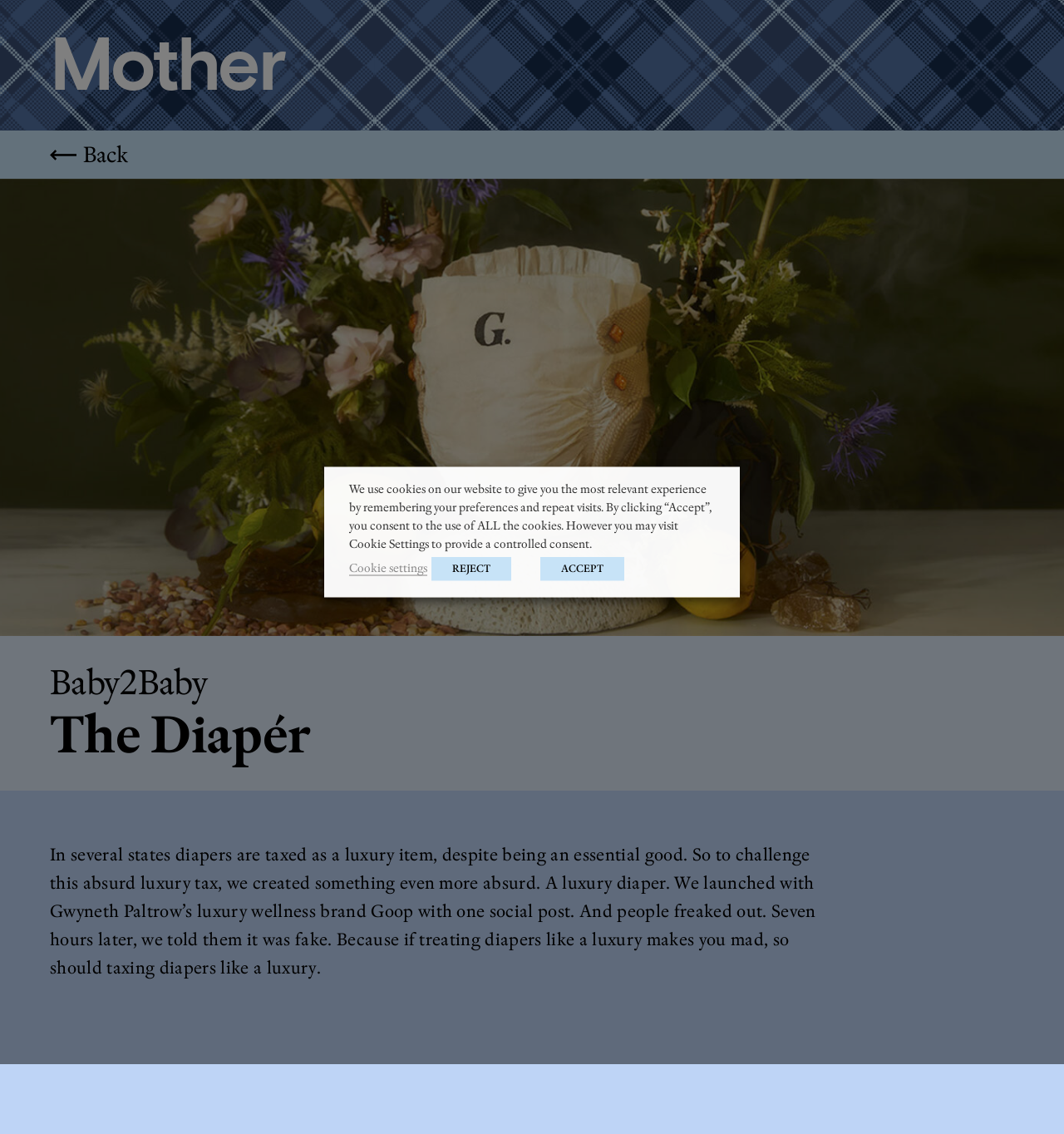Detail the various sections and features present on the webpage.

The webpage appears to be a promotional page for "The Diapér", a luxury diaper brand. At the top left, there is a link to "Mother", and next to it, a link to "Back". Below these links, there is a large image of a baby, taking up most of the width of the page, with the brand name "Baby2Baby - The Diapér" written on it.

Above the image, there are two headings, "Baby2Baby" and "The Diapér", placed side by side. Below the image, there is a block of text that explains the concept behind "The Diapér", which is to challenge the luxury tax on diapers. The text also mentions a collaboration with Gwyneth Paltrow's luxury wellness brand Goop.

At the bottom of the page, there is a cookie consent dialog box with a heading "cookieconsent". Inside the dialog box, there is a paragraph of text explaining the use of cookies on the website, followed by three buttons: "Cookie settings", "REJECT", and "ACCEPT". The "Cookie settings" button is currently focused.